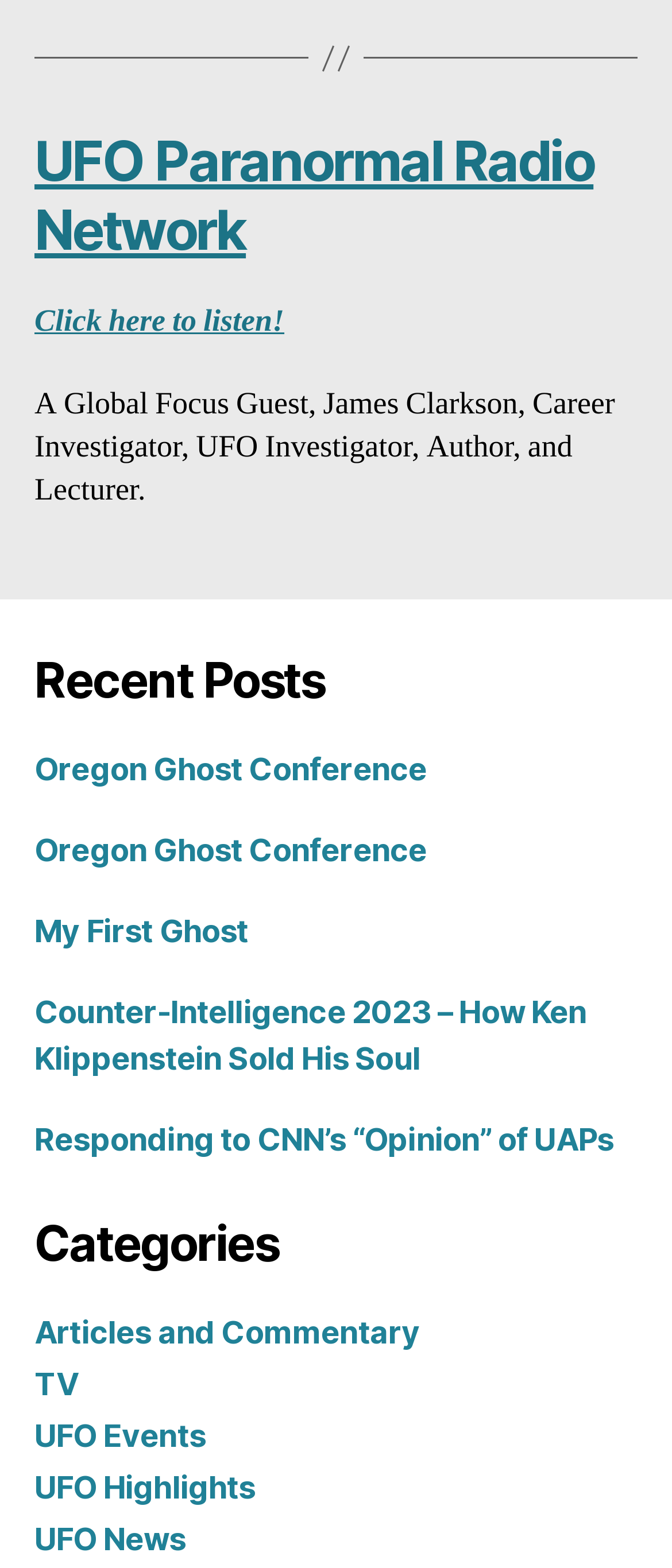Identify the bounding box coordinates of the area that should be clicked in order to complete the given instruction: "contact us". The bounding box coordinates should be four float numbers between 0 and 1, i.e., [left, top, right, bottom].

None